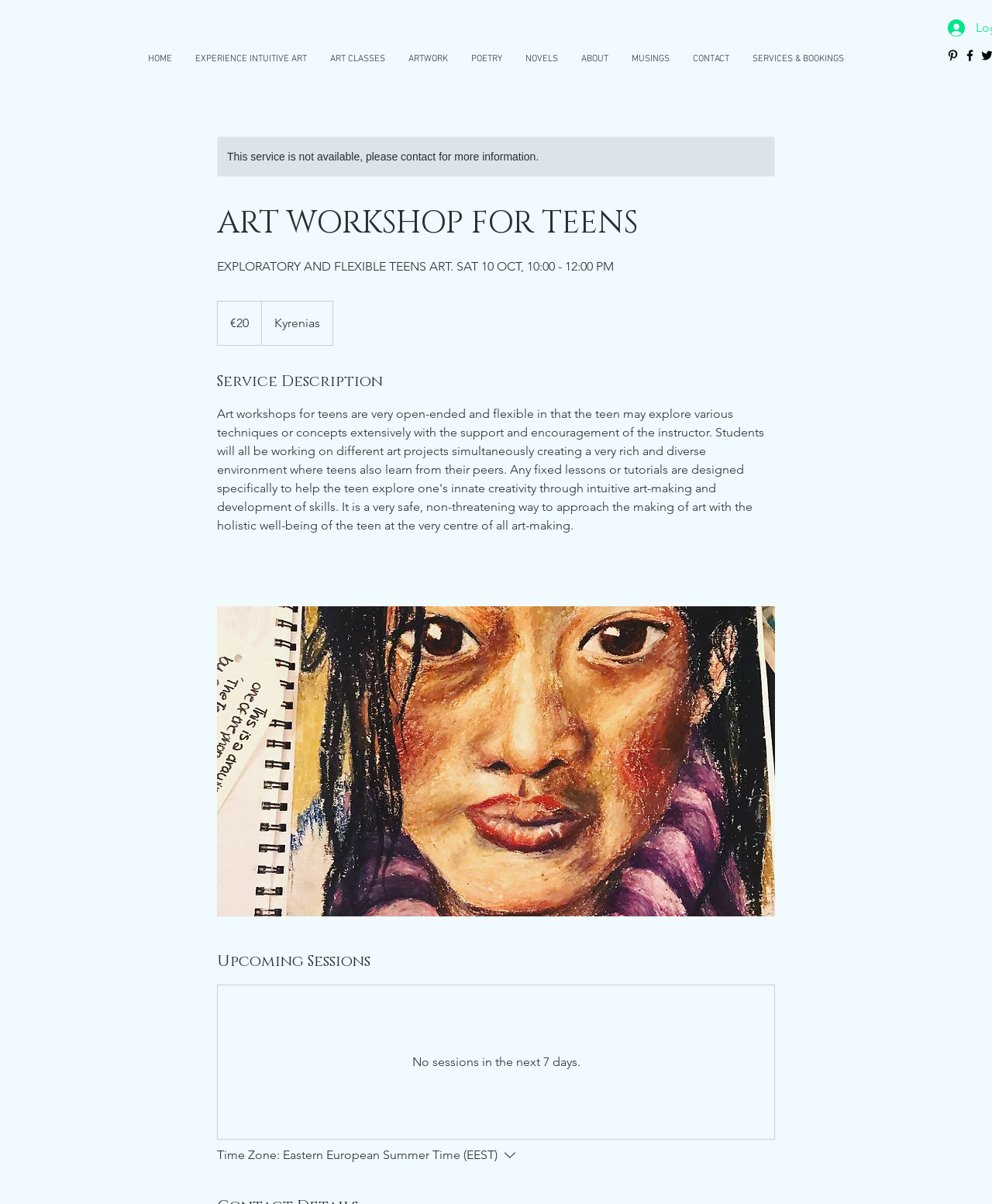Identify the webpage's primary heading and generate its text.

ART WORKSHOP FOR TEENS